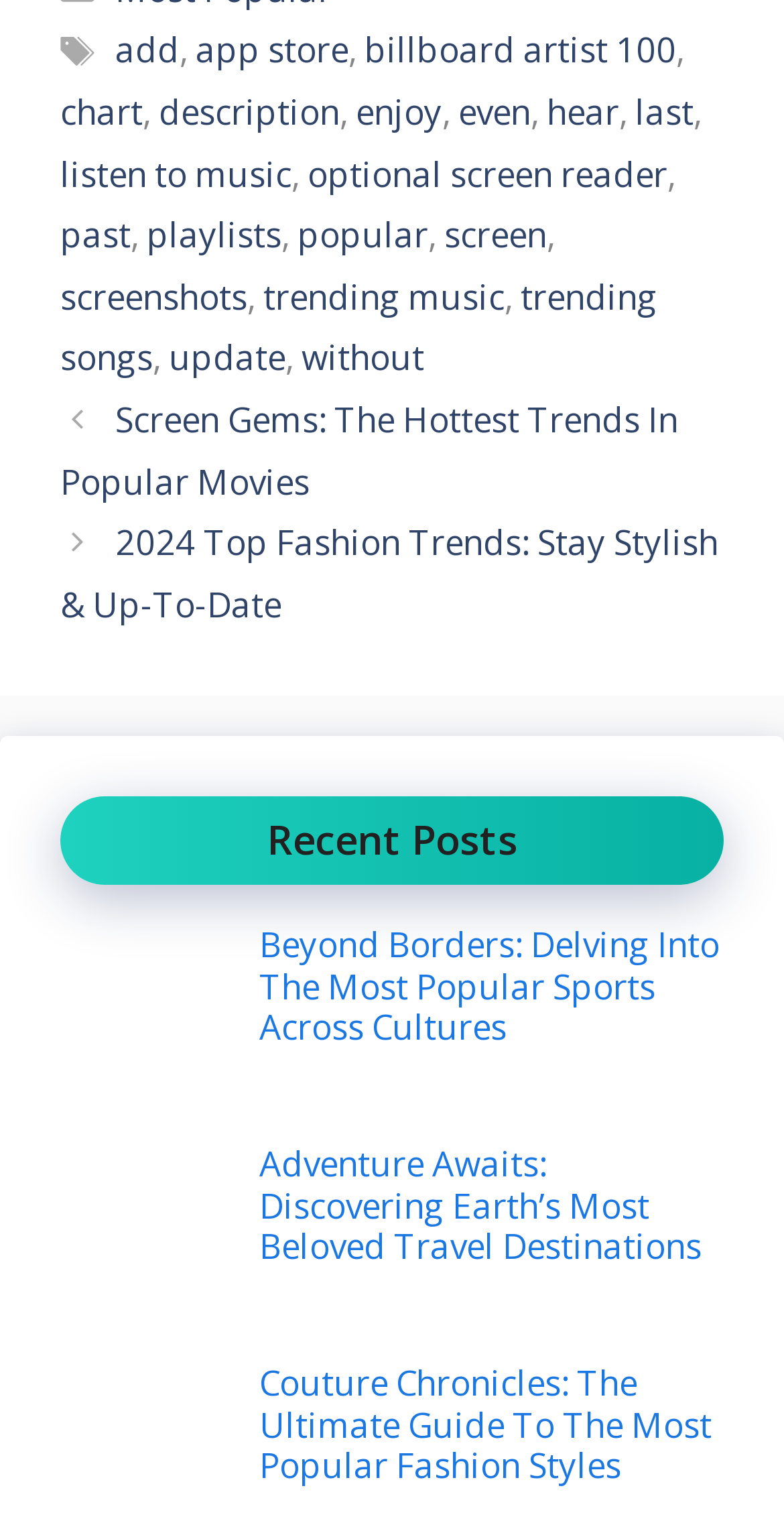Find the bounding box coordinates of the element to click in order to complete this instruction: "read the 'Screen Gems: The Hottest Trends In Popular Movies' post". The bounding box coordinates must be four float numbers between 0 and 1, denoted as [left, top, right, bottom].

[0.077, 0.258, 0.865, 0.328]